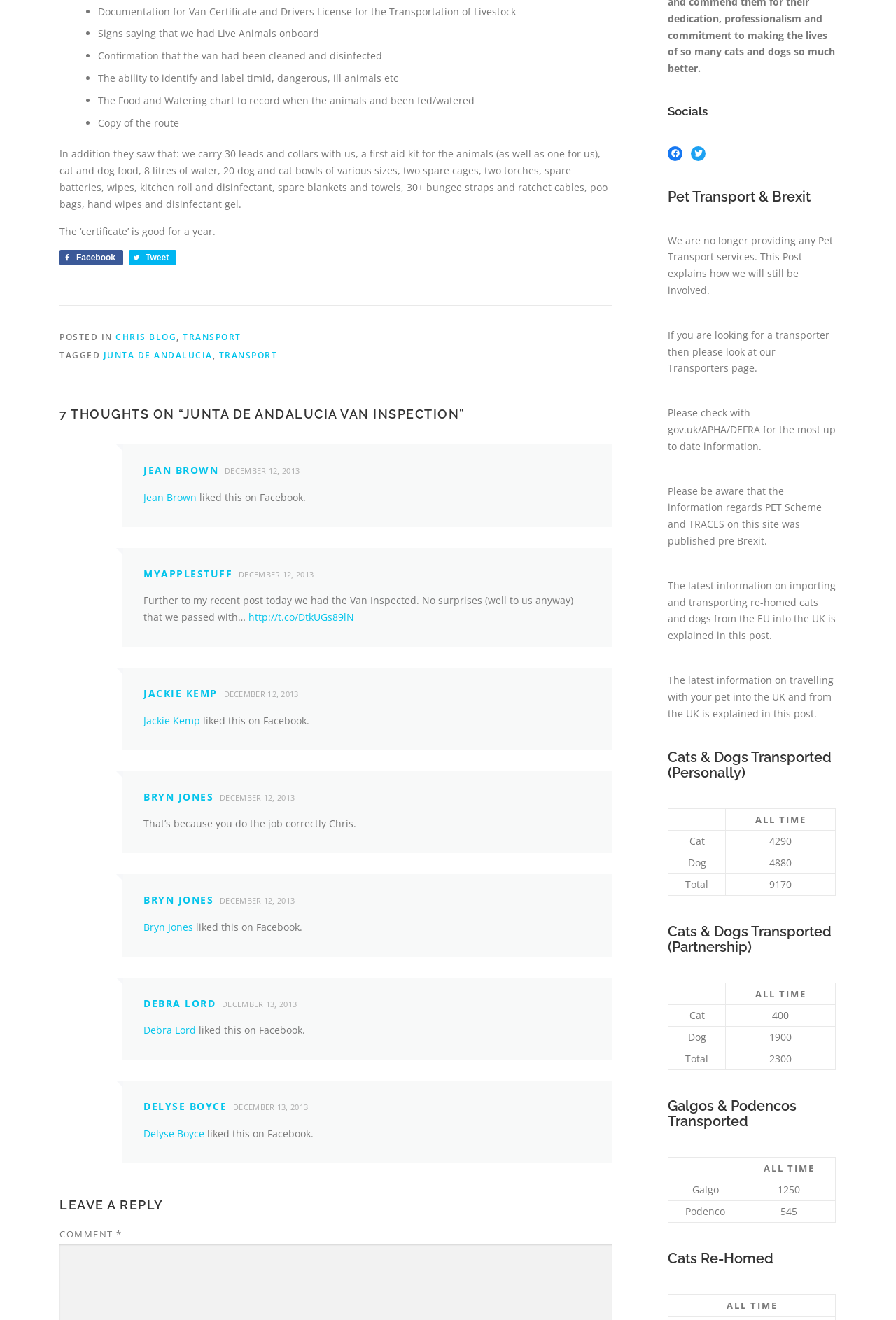Find the bounding box of the element with the following description: "Transport". The coordinates must be four float numbers between 0 and 1, formatted as [left, top, right, bottom].

[0.244, 0.264, 0.309, 0.273]